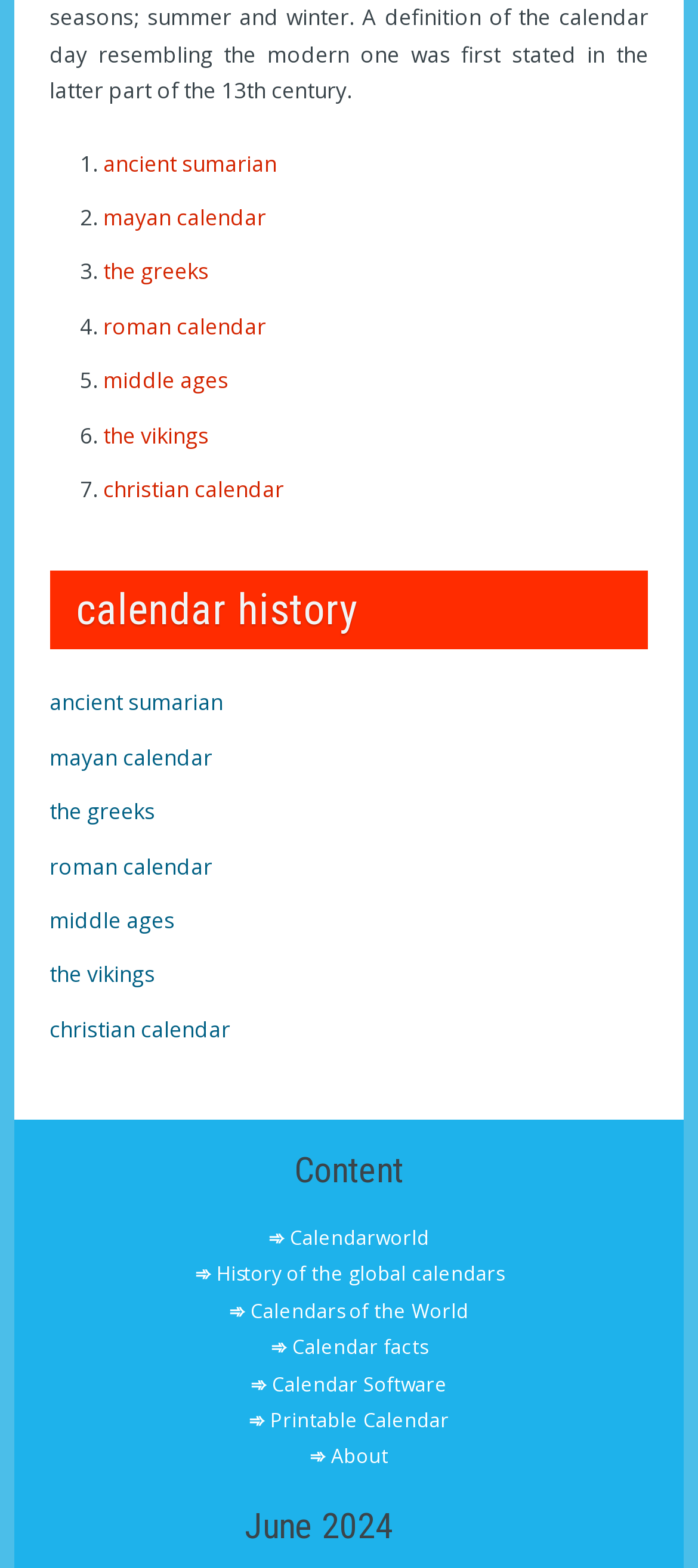Find the bounding box coordinates of the element to click in order to complete this instruction: "click on ancient sumarian". The bounding box coordinates must be four float numbers between 0 and 1, denoted as [left, top, right, bottom].

[0.148, 0.094, 0.397, 0.114]